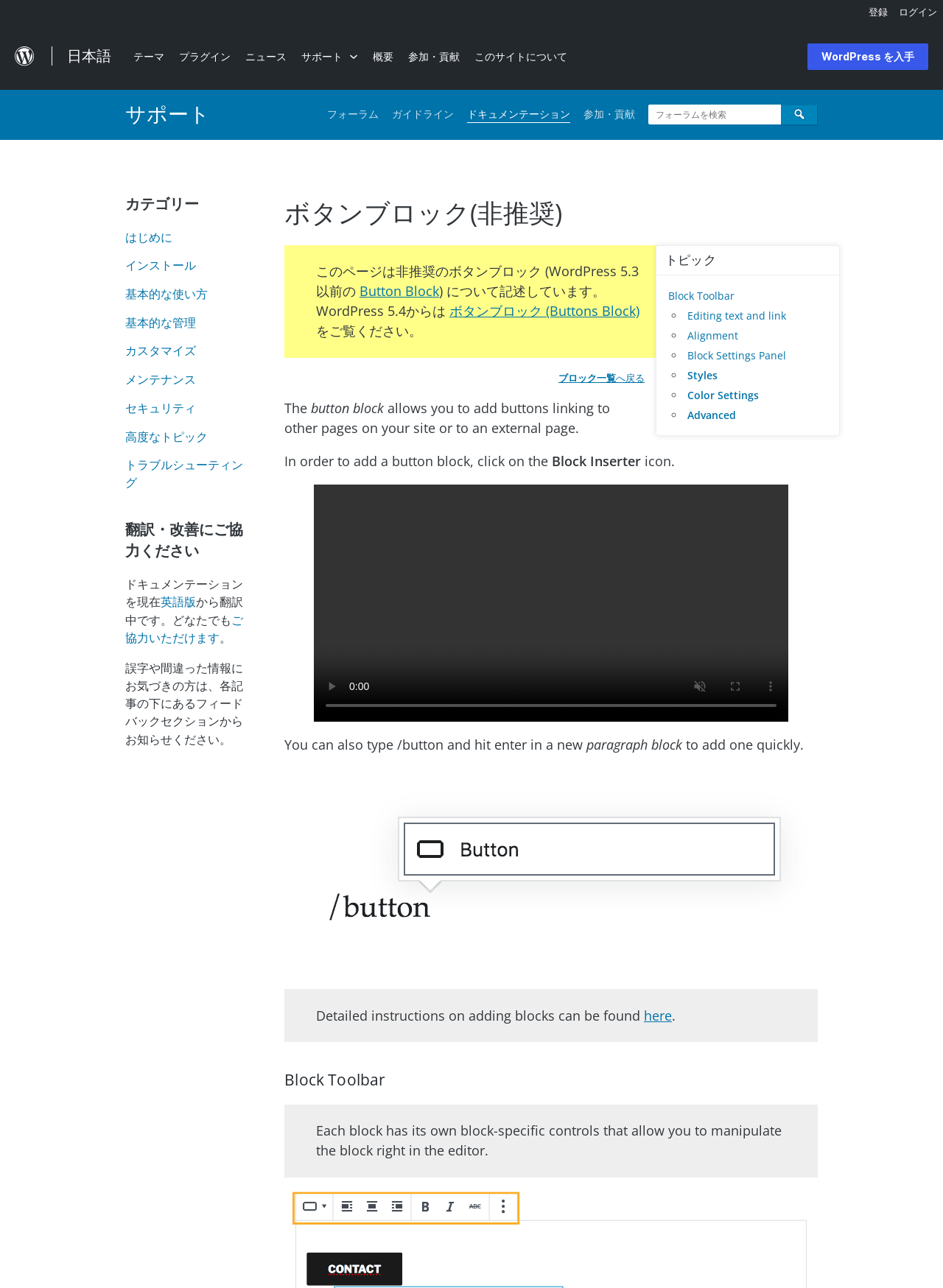Locate the UI element described as follows: "Call 208-255-7687 to schedule!". Return the bounding box coordinates as four float numbers between 0 and 1 in the order [left, top, right, bottom].

None